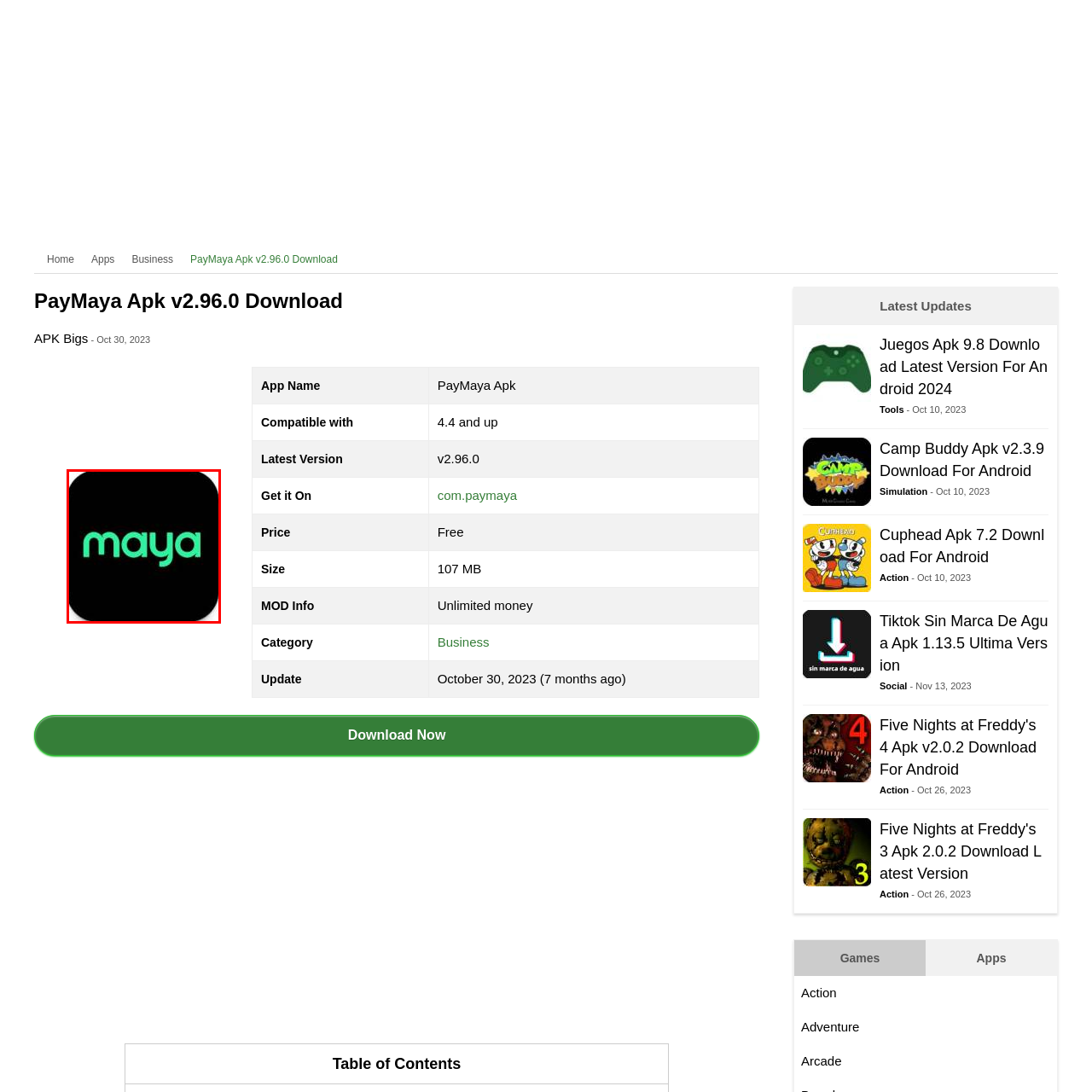Look closely at the image within the red-bordered box and thoroughly answer the question below, using details from the image: What services does PayMaya offer?

According to the caption, PayMaya offers various services, including online payments, money transfers, and financial management tools, aimed at enhancing the financial lifestyle of its users.